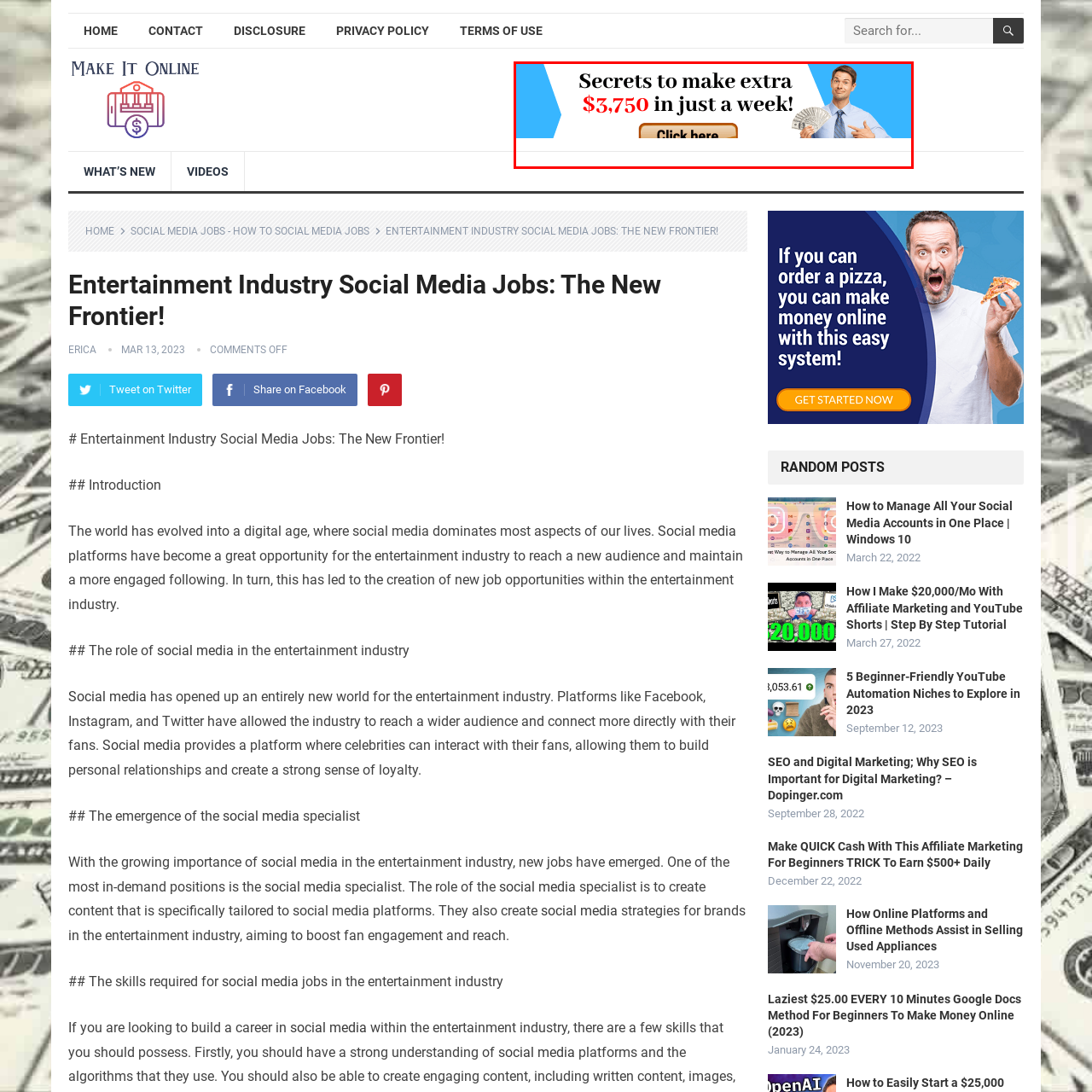Generate an in-depth caption for the image segment highlighted with a red box.

The image features a bold, attention-grabbing announcement showcasing a potential financial opportunity. It reads: "Secrets to make extra $3,750 in just a week!" in striking red text, emphasizing the enticing nature of the offer. Adjacent to the text, a well-dressed man smiles and gestures positively, holding a stack of money, suggesting success and wealth. Below, a prominent button invites viewers to "Click here," encouraging immediate action to learn more. The overall design utilizes a visually appealing blue and white background, creating a vibrant and engaging call to action that targets individuals looking for new income streams.